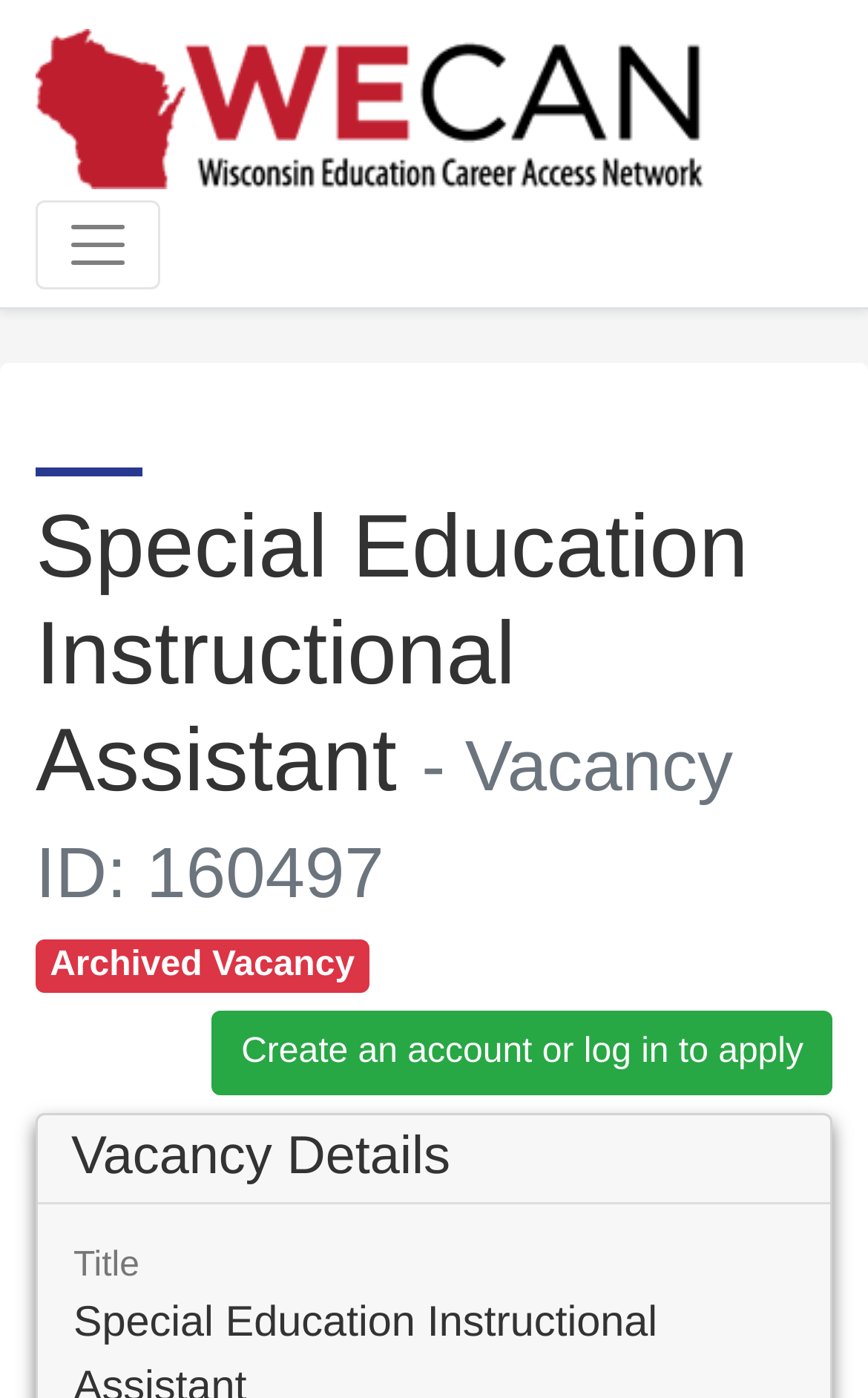What is the vacancy ID?
Answer with a single word or phrase by referring to the visual content.

160497